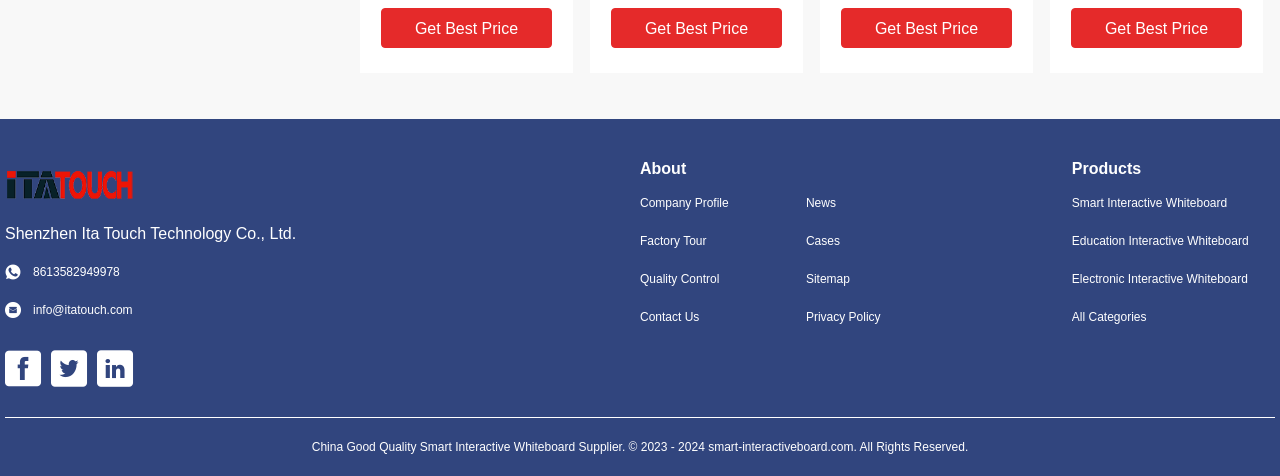Find and specify the bounding box coordinates that correspond to the clickable region for the instruction: "Get Best Price for 75 86 Inch Interactive Flat Panel Display PCAP All In One Touch Screen".

[0.298, 0.798, 0.431, 0.882]